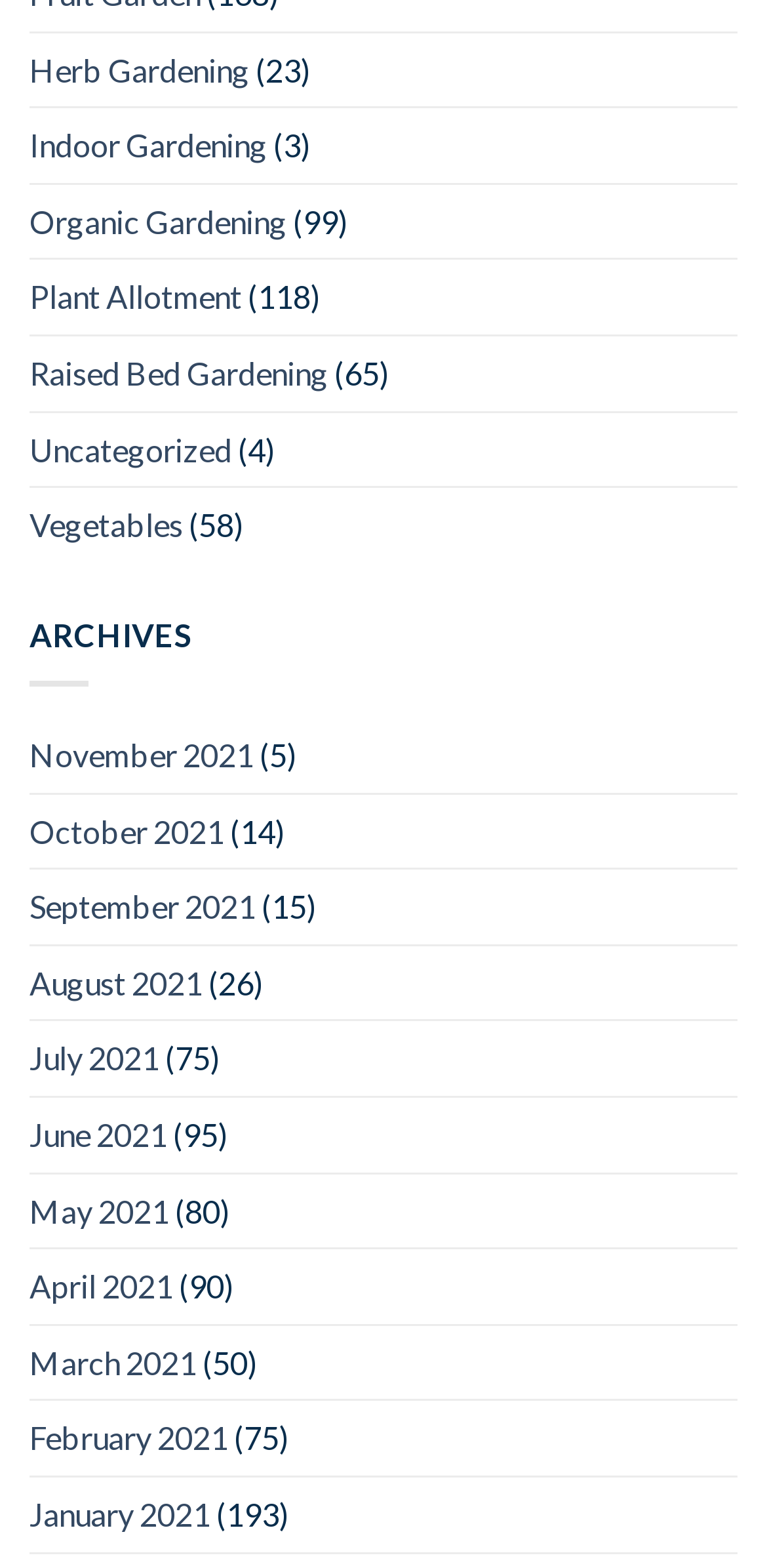Extract the bounding box of the UI element described as: "May 2021".

[0.038, 0.748, 0.221, 0.796]